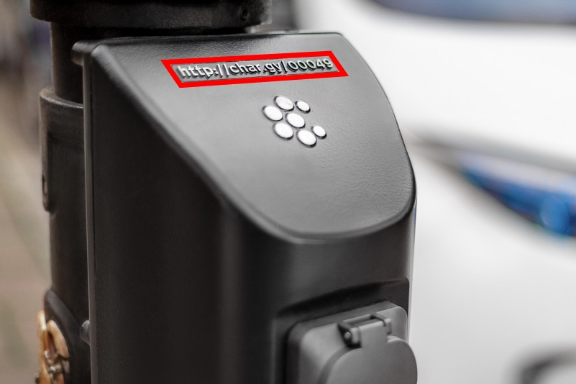Please answer the following question using a single word or phrase: 
What is the shape of the indicator lights?

Circular